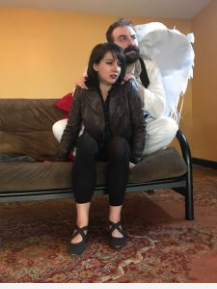Describe every aspect of the image in detail.

The image features two actors, Leslie Renee and Josh Rocchi, portraying characters in Vidalia Unwin's production of "Broken Iris." Set against a backdrop of warm yellow walls and a patterned rug, the scene captures a moment filled with tension and intrigue. 

Leslie, seated on a couch, exhibits a mix of concern and defiance, dressed in a stylish black jacket and leggings, embodying a character caught in a complicated situation. Josh, positioned behind her, artistically embodies a figure of authority or conflict, wearing a striking white outfit complemented by dramatic wings, suggesting a duality of nature in his character—perhaps a guardian or a trickster. 

The contrasting themes of light and darkness, both in their attire and expressive body language, hint at the deeper narrative within the play, which weaves elements of absurdity and introspection, reflective of Unwin's unique storytelling style. This moment stands as a visual representation of the complexity and layered meanings found in contemporary theater.